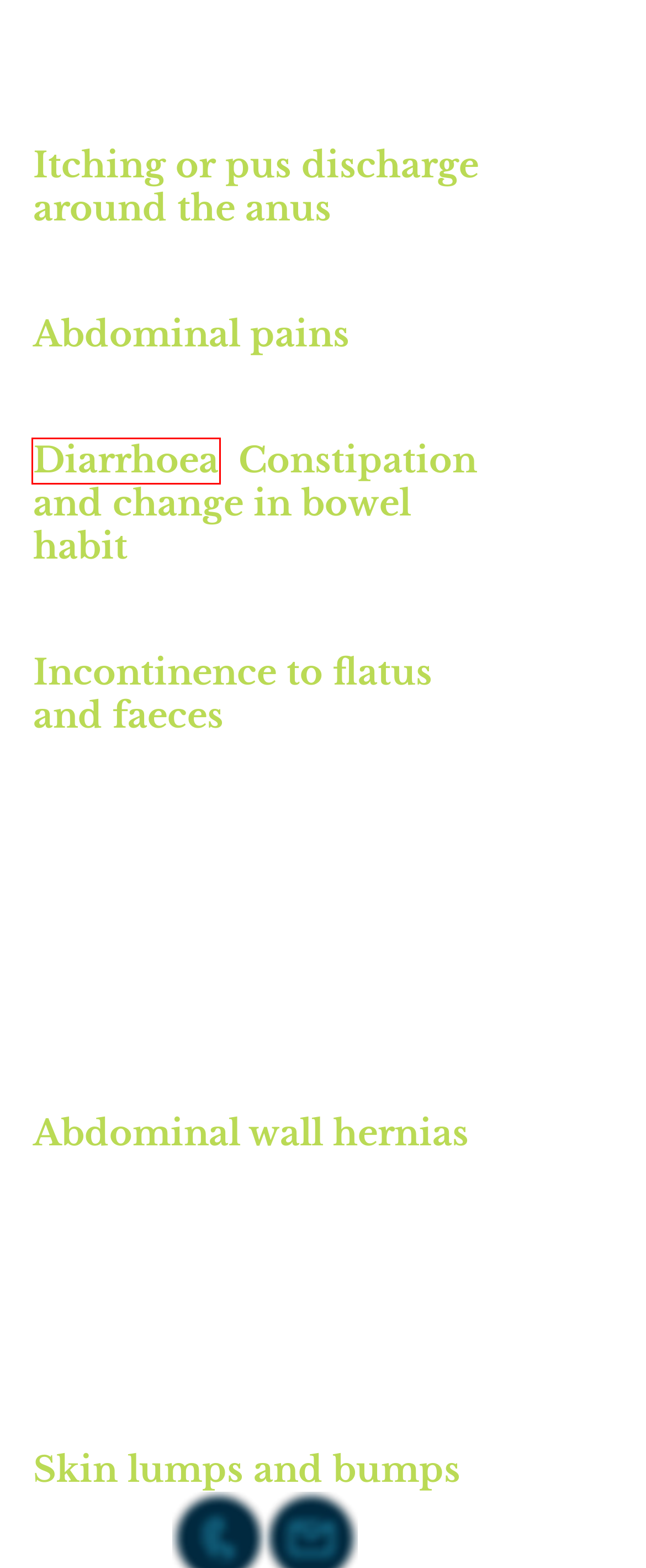Look at the screenshot of a webpage with a red bounding box and select the webpage description that best corresponds to the new page after clicking the element in the red box. Here are the options:
A. Dysphagia (swallowing problems)
 - NHS
B. Bowel polyps
 - NHS
C. Lumps
 - NHS
D. Diarrhoea and vomiting
 - NHS
E. ACPGBI
F. Constipation
 - NHS
G. Piles (haemorrhoids)
 - NHS
H. Pilonidal sinus
 - NHS

D